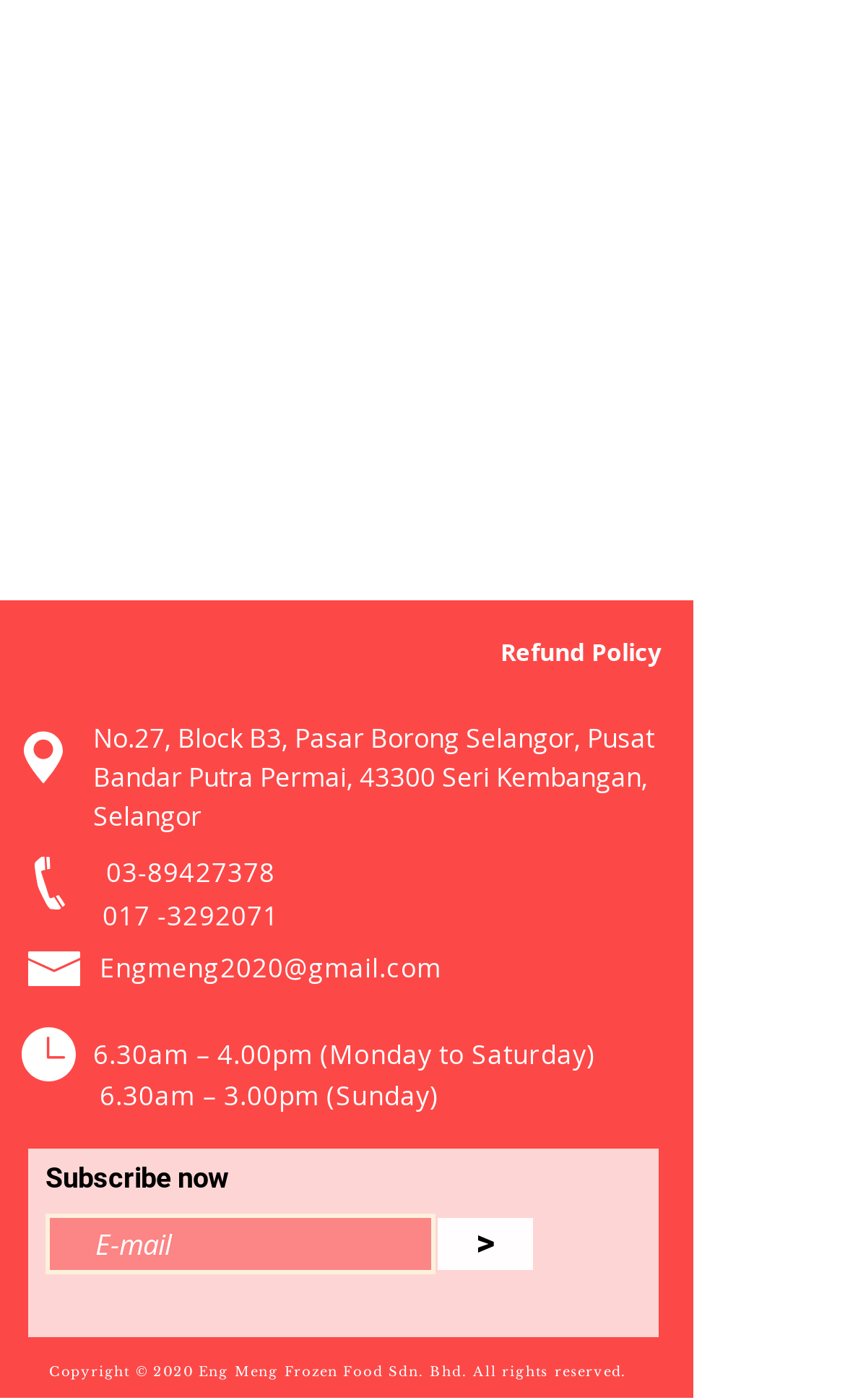What are the operating hours on Sundays?
Use the information from the image to give a detailed answer to the question.

I found this information in the link element that provides the operating hours for Sundays.